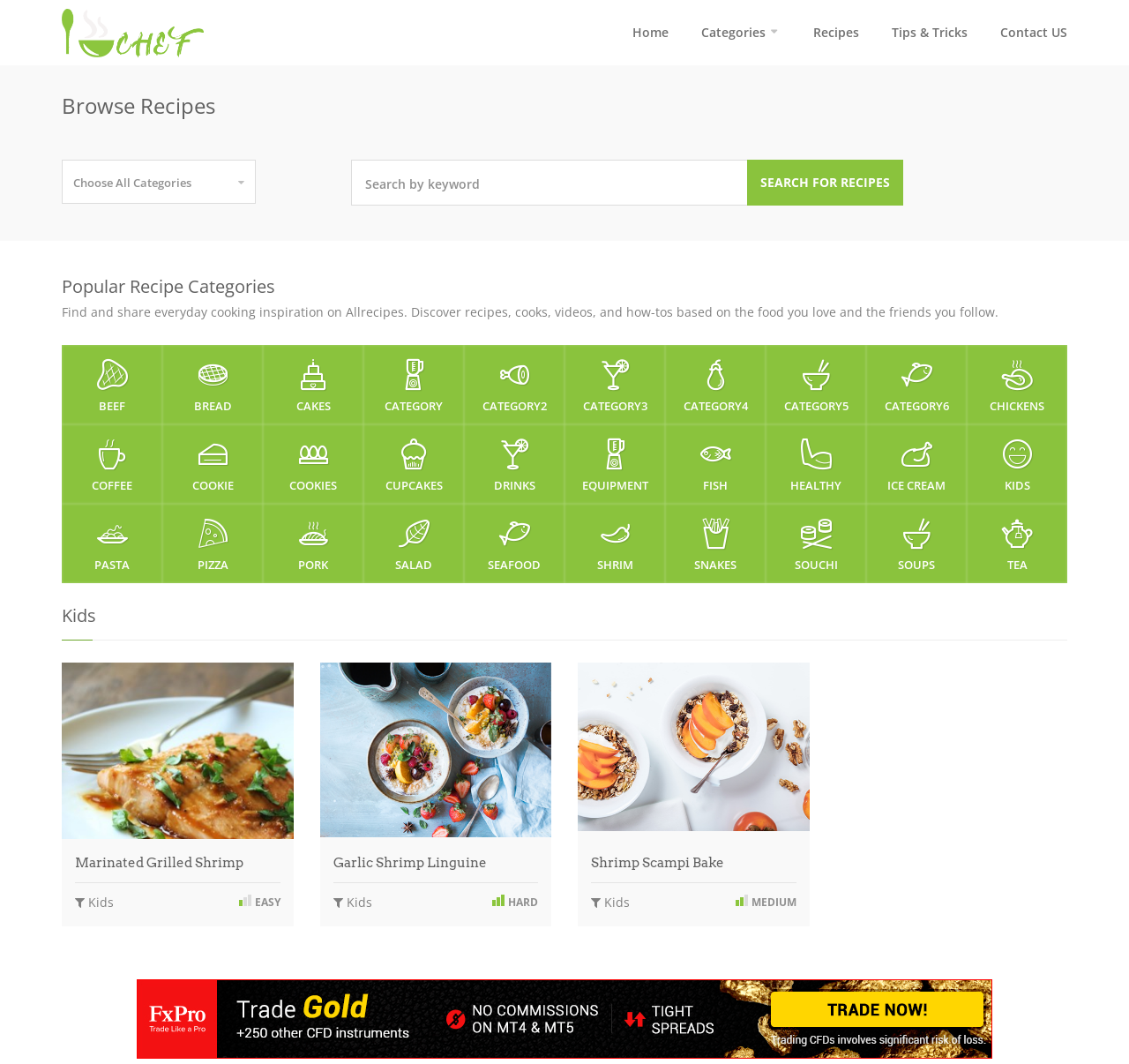What is the difficulty level of the 'Garlic Shrimp Linguine' recipe?
Please provide a detailed answer to the question.

The 'Garlic Shrimp Linguine' recipe has a static text 'HARD' next to it, indicating that the recipe has a high difficulty level.